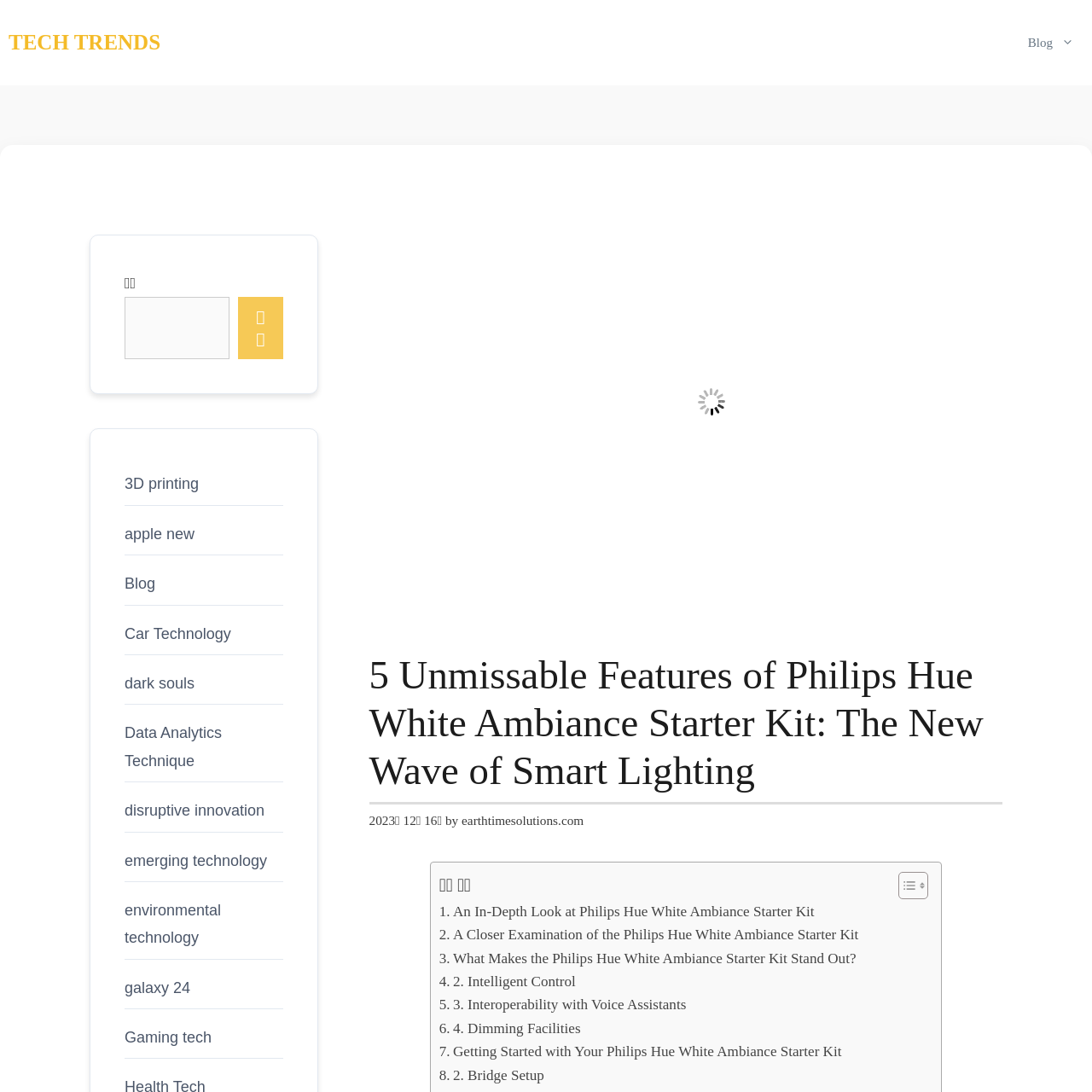How many links are there in the table of content?
Answer the question based on the image using a single word or a brief phrase.

9